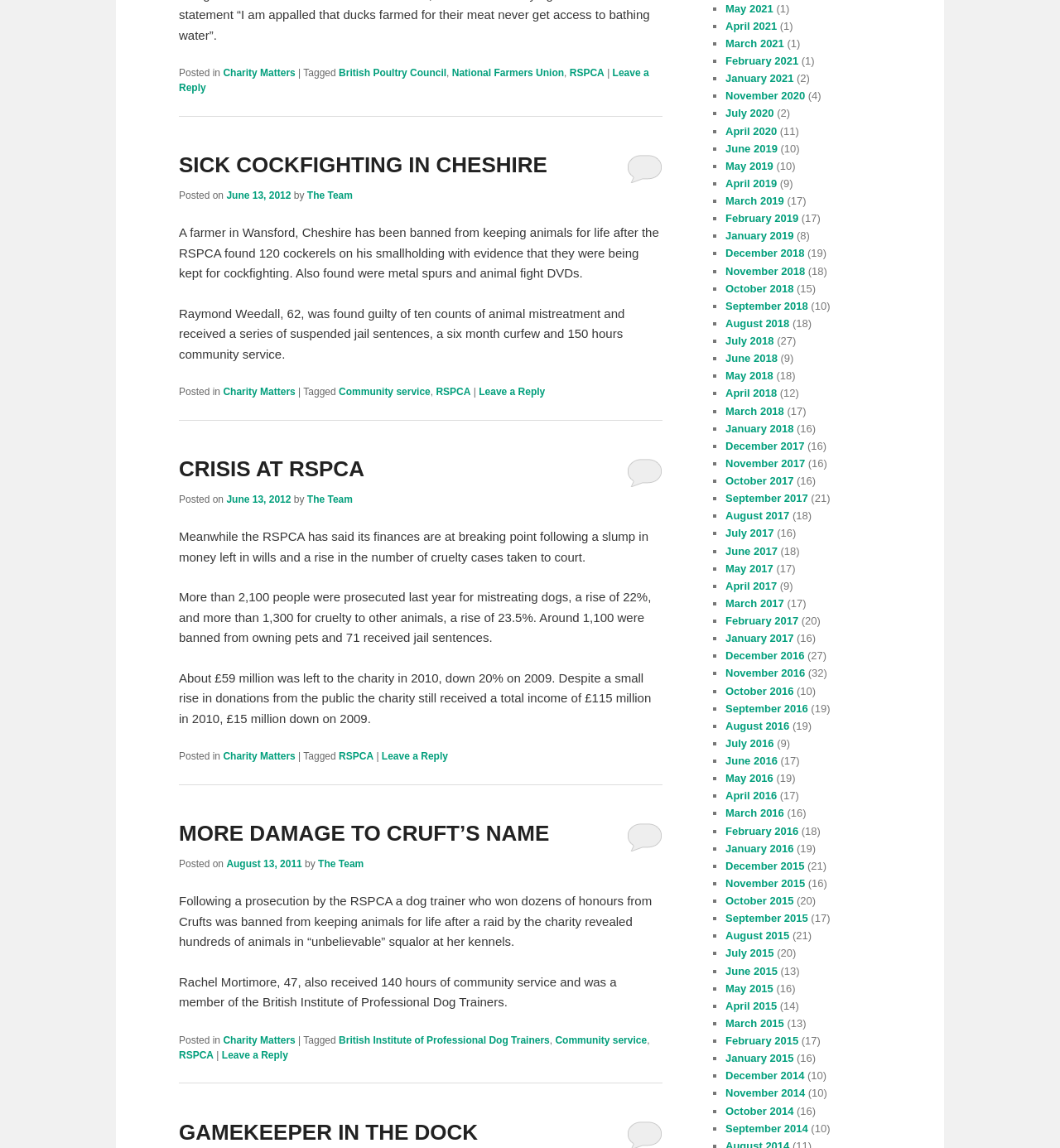Pinpoint the bounding box coordinates of the area that must be clicked to complete this instruction: "Search for products".

None